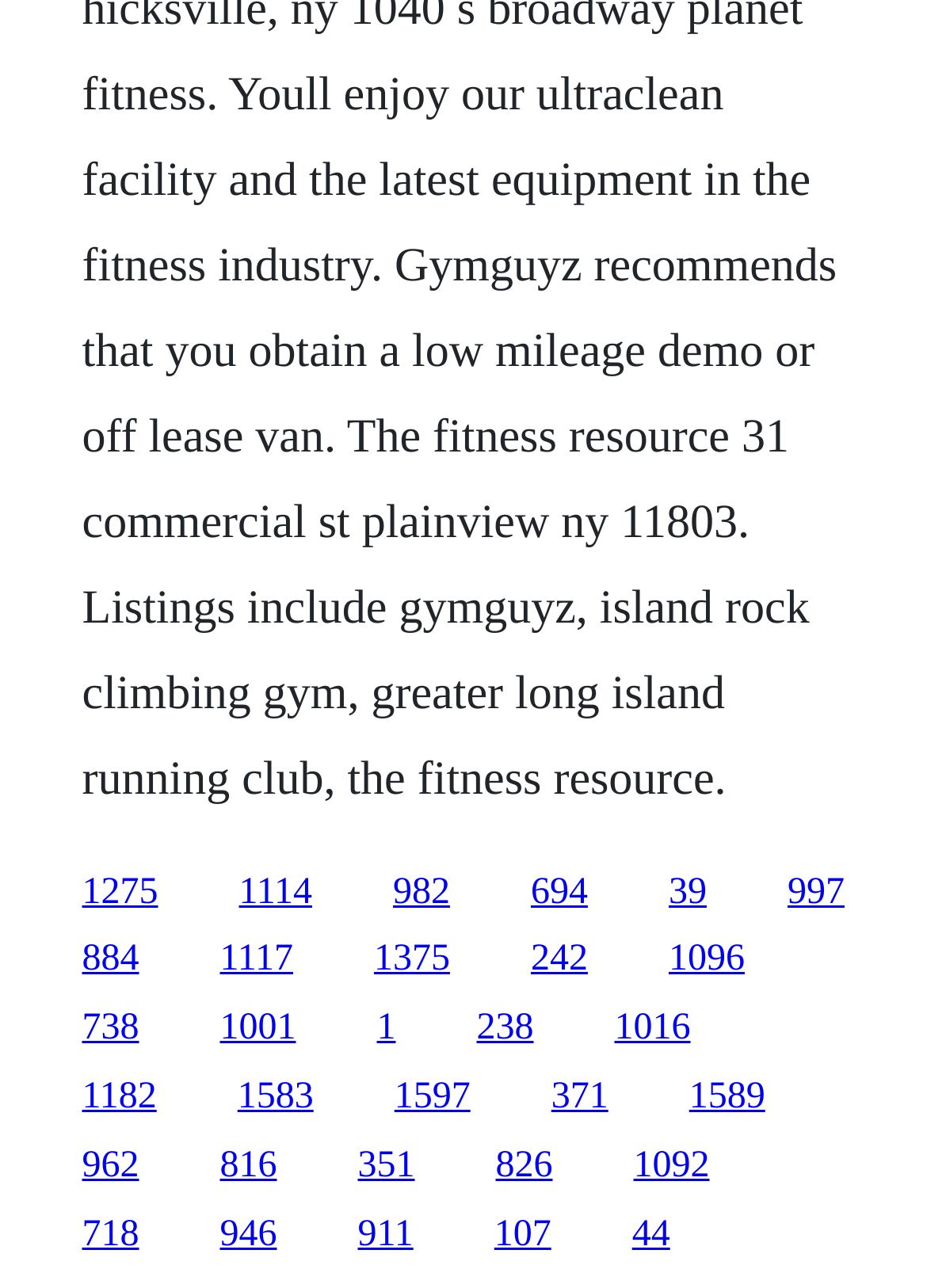What is the horizontal position of the link '884' relative to the link '997'?
Please use the visual content to give a single word or phrase answer.

Left